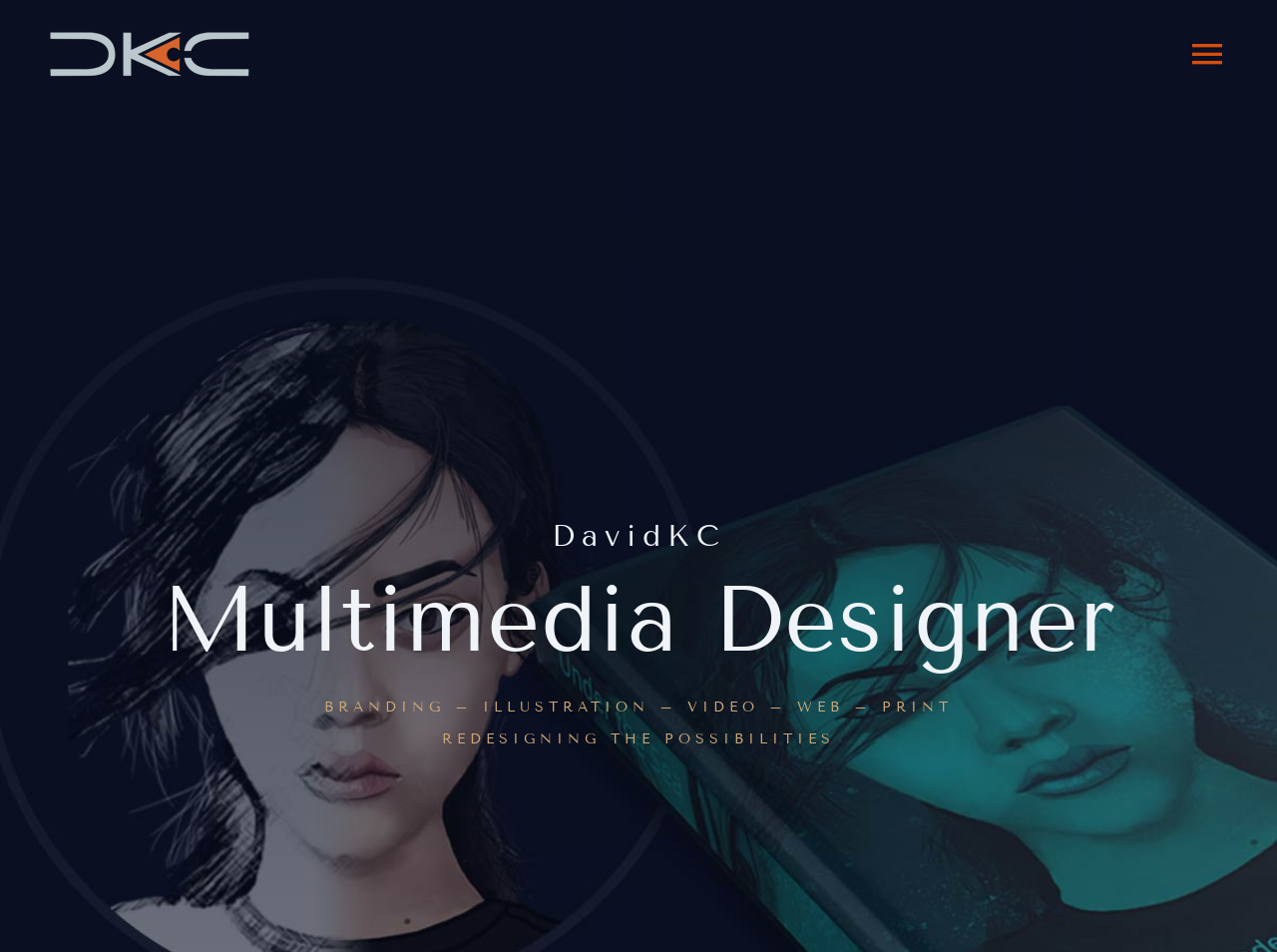Summarize the webpage with a detailed and informative caption.

The webpage is a personal portfolio website for a multimedia designer named DavidKC. At the top left corner, there is a logo of "davidkc" which is a clickable link. On the top right side, there is a navigation menu labeled as "Freelance Menu" with a single link. 

Below the navigation menu, there are four headings that introduce the designer's profession and services. The first heading displays the name "DavidKC" in a prominent manner. The second heading describes the designer's profession as a "Multimedia Designer". The third heading lists the services offered, including "BRANDING – ILLUSTRATION – VIDEO – WEB – PRINT". The fourth heading is a tagline that reads "REDESIGNING THE POSSIBILITIES".